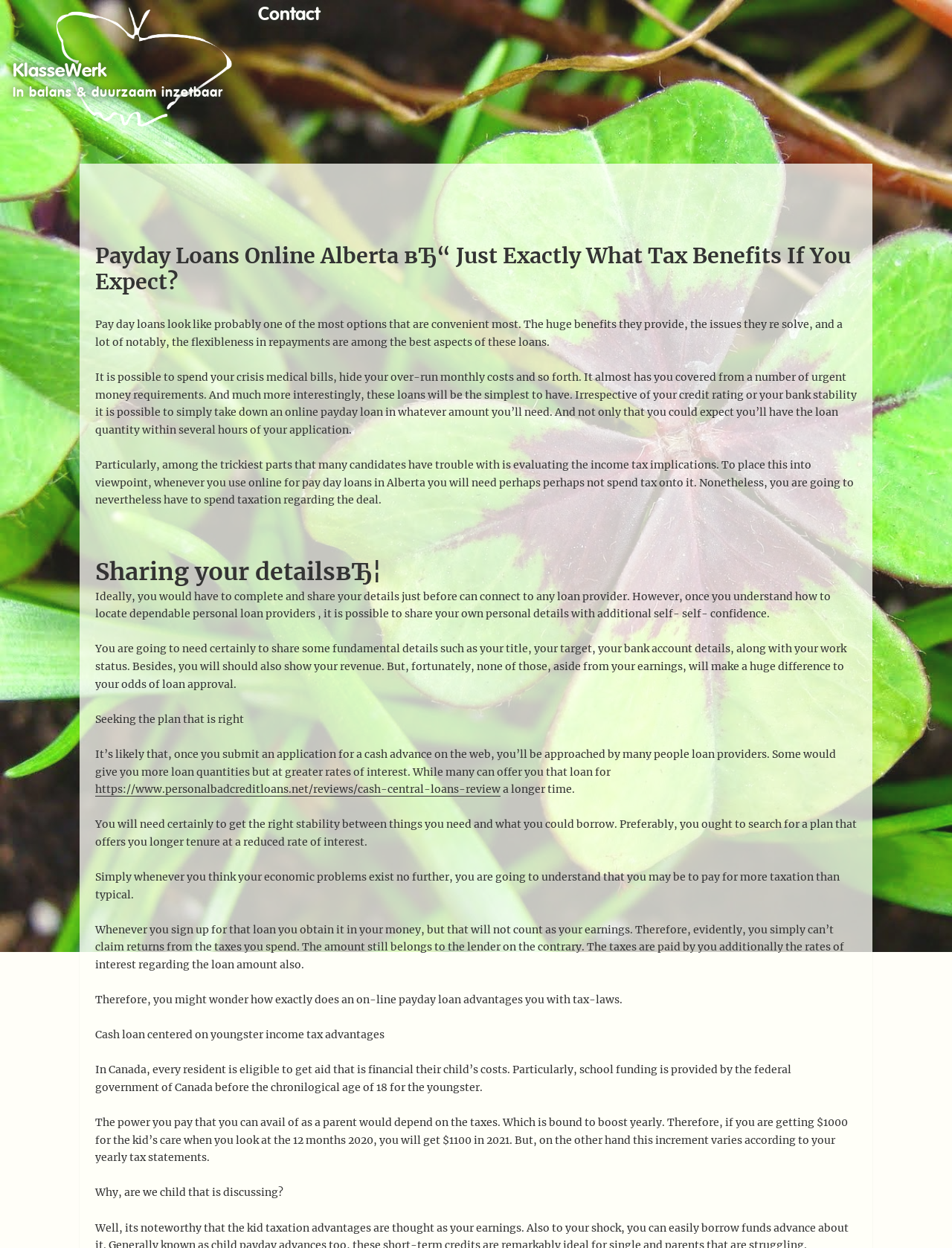Provide a single word or phrase to answer the given question: 
What is the benefit of payday loans?

Flexibility in repayments